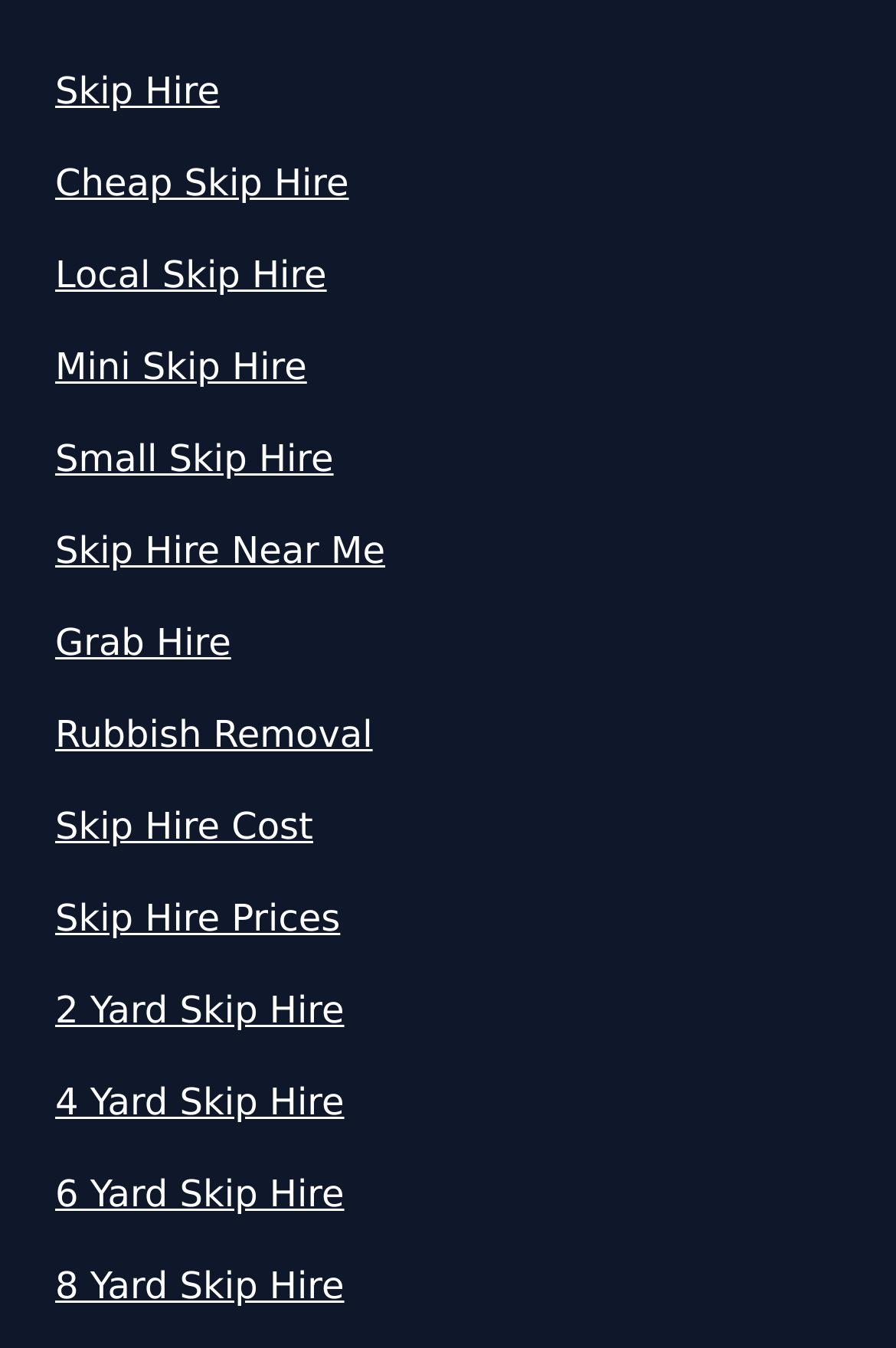Can you specify the bounding box coordinates of the area that needs to be clicked to fulfill the following instruction: "Click on Skip Hire"?

[0.062, 0.048, 0.938, 0.089]